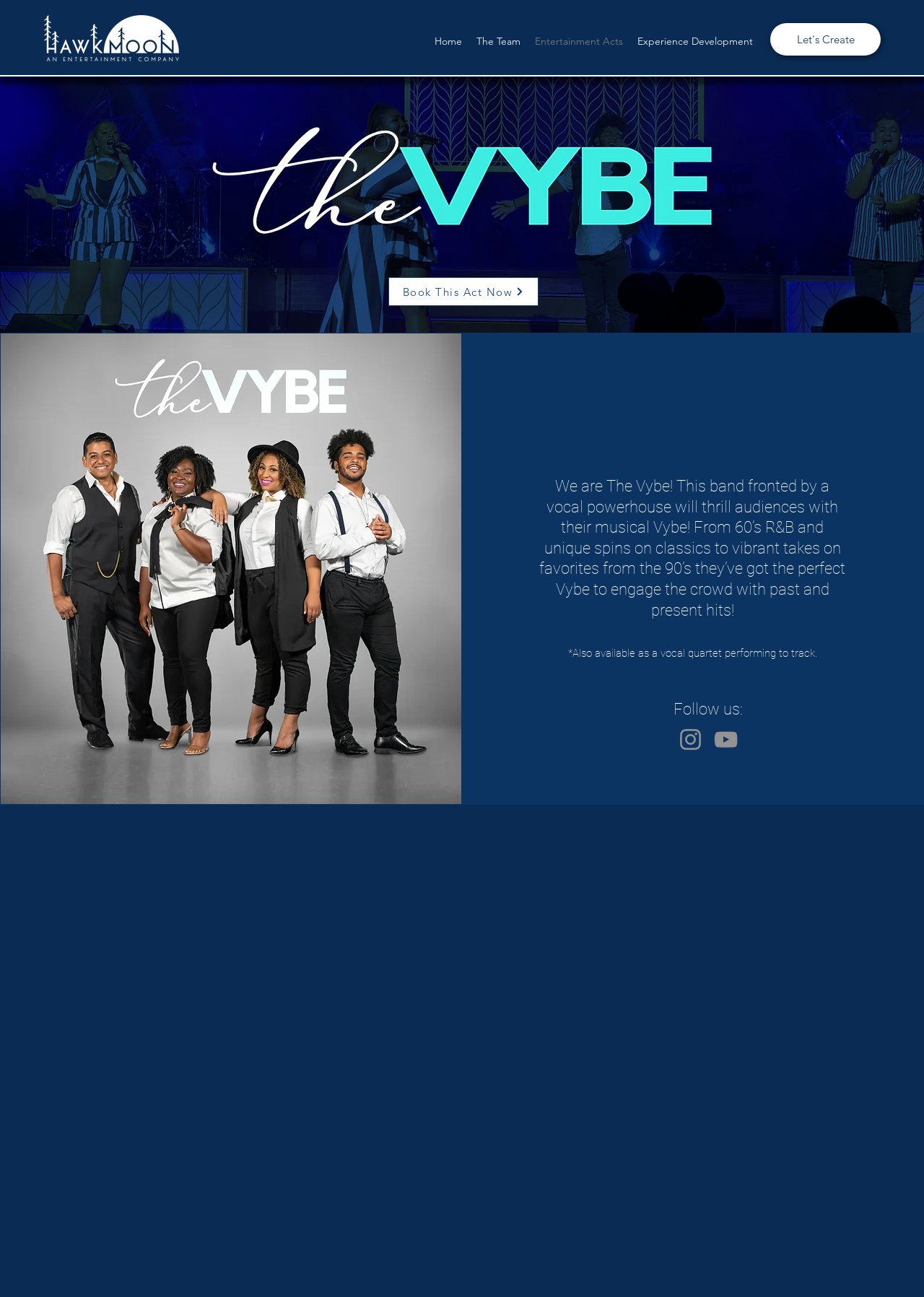Given the element description, predict the bounding box coordinates in the format (top-left x, top-left y, bottom-right x, bottom-right y). Make sure all values are between 0 and 1. Here is the element description: Twitter

None